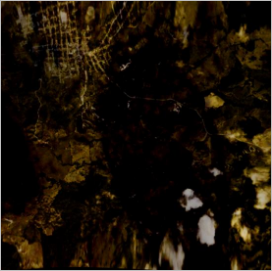Generate a detailed caption for the image.

The image titled "Unstable Territories - Laura Colmenares Guerra" presents an abstract visual composition that intertwines organic and geophysical elements, reminiscent of a textured landscape inspired by the thematic explorations of Colombian geographers. The rich palette of dark tones and subtle hints of lighter shades evokes a sense of depth and complexity, inviting viewers to reflect on the connection between biological systems and territorial spaces. This artwork is part of a larger installation that engages with human interaction, blurring the lines between the corporeal and the geographical. It aims to encapsulate the essence of movement within the landscape, as viewers are encouraged to step into the artwork, thereby transforming it with their presence. This piece exemplifies the ongoing dialogue about territorial identity and spatial dynamics central to Colmenares Guerra's work.